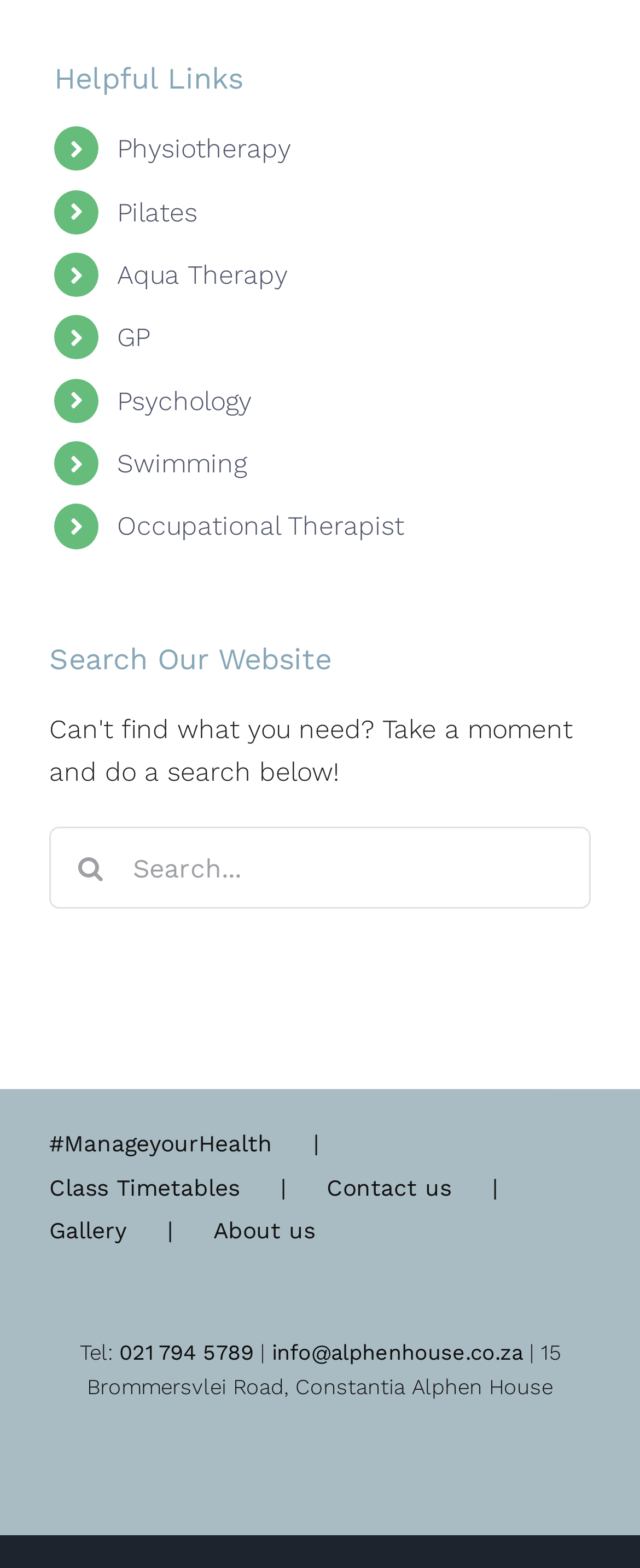Refer to the image and offer a detailed explanation in response to the question: What are the types of therapy available?

From the links provided under the 'Helpful Links' heading, we can see that the website offers various types of therapy, including Physiotherapy, Pilates, Aqua Therapy, and more.